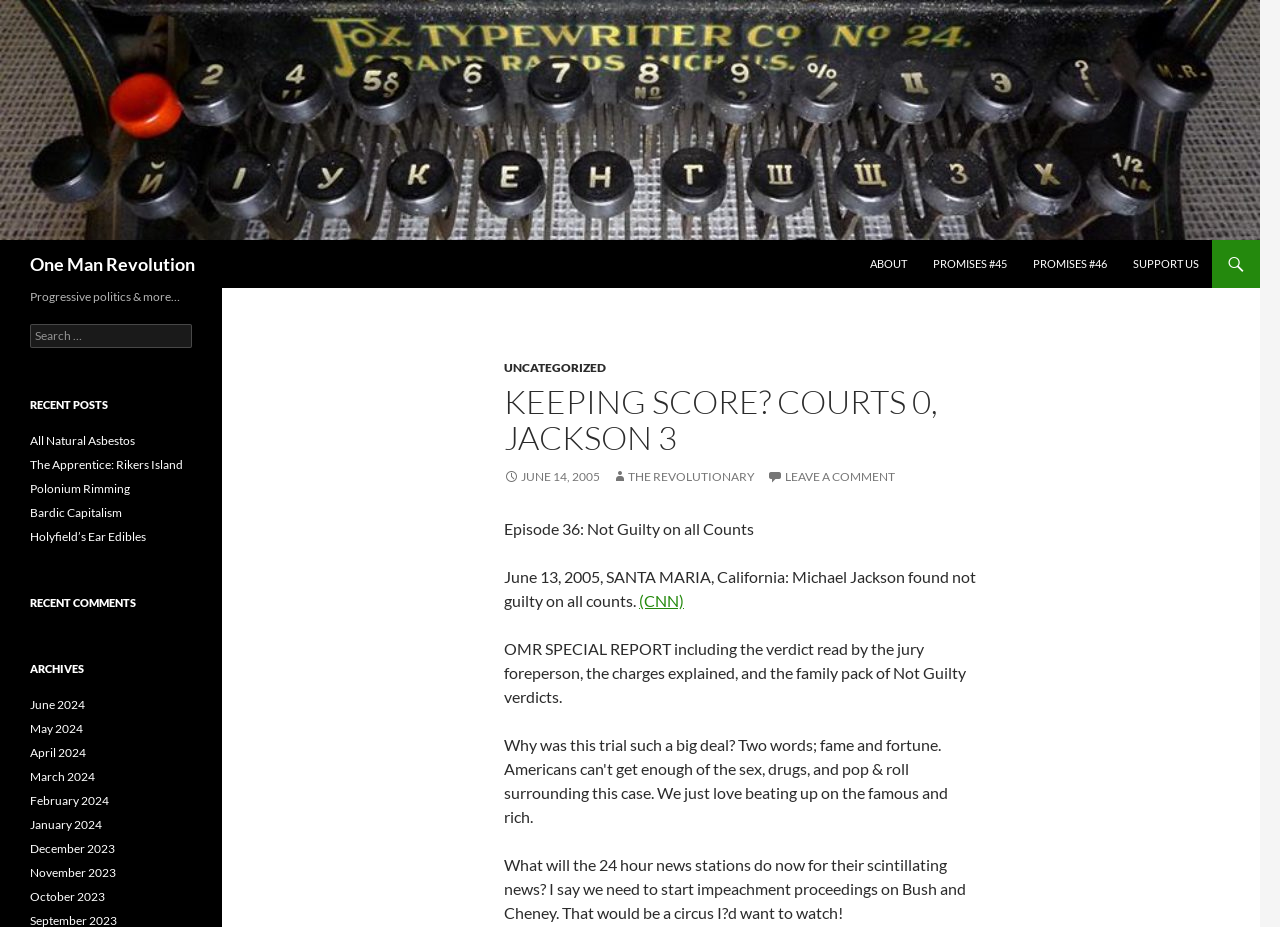Could you indicate the bounding box coordinates of the region to click in order to complete this instruction: "Visit the ABOUT page".

[0.67, 0.259, 0.718, 0.311]